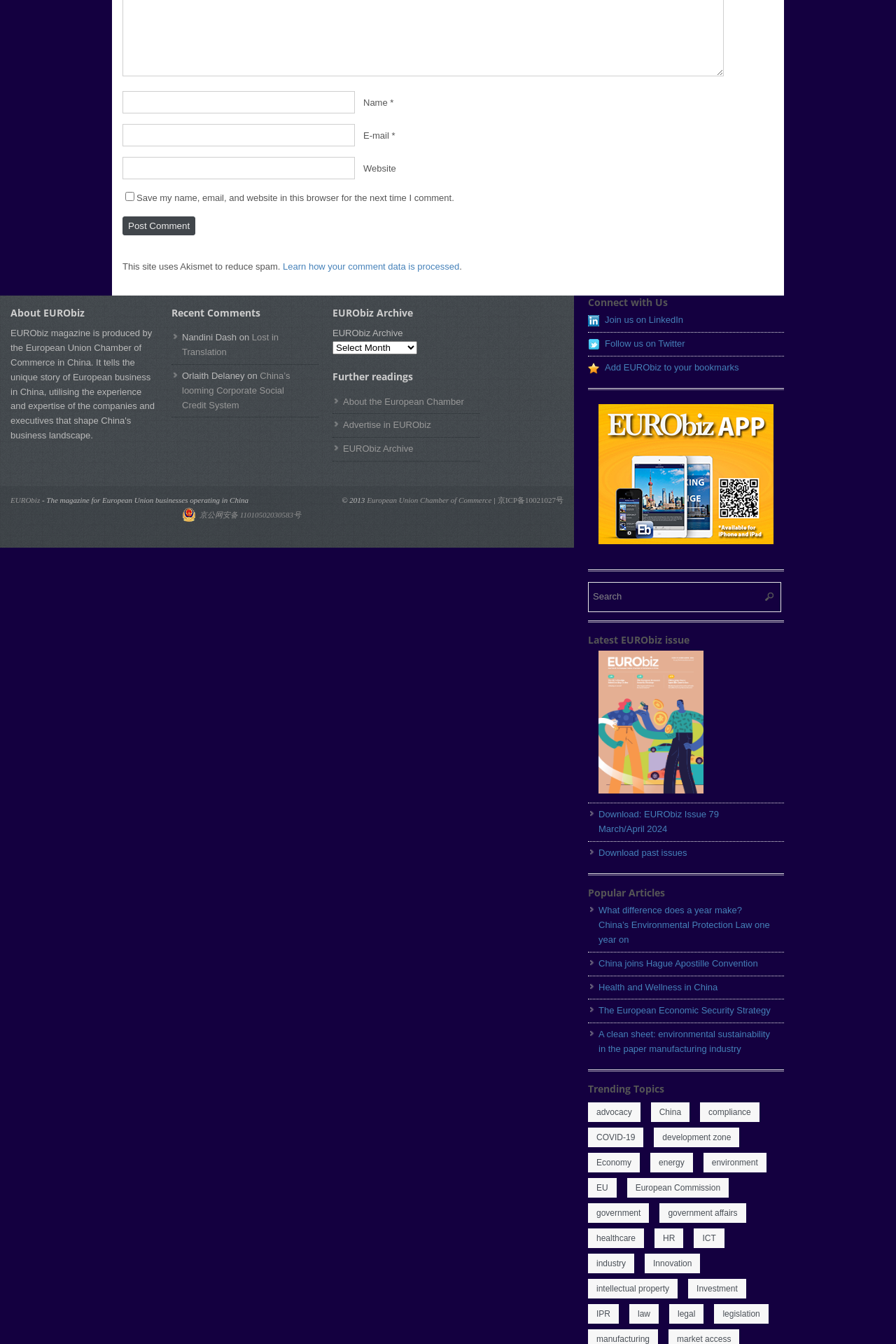Answer the question below using just one word or a short phrase: 
How many textboxes are there on the webpage?

4